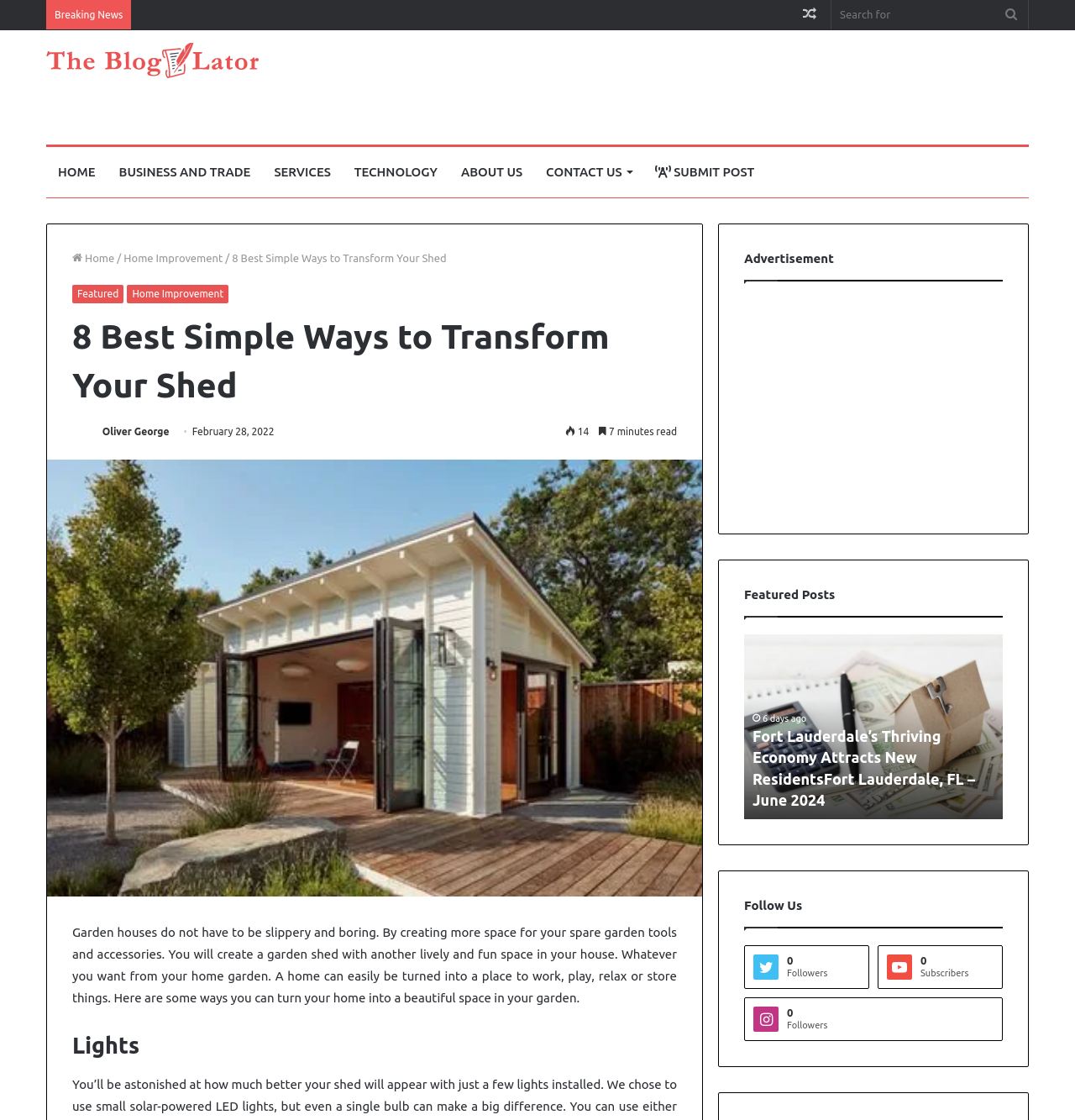Please provide the bounding box coordinates in the format (top-left x, top-left y, bottom-right x, bottom-right y). Remember, all values are floating point numbers between 0 and 1. What is the bounding box coordinate of the region described as: 0 Subscribers

[0.816, 0.844, 0.933, 0.883]